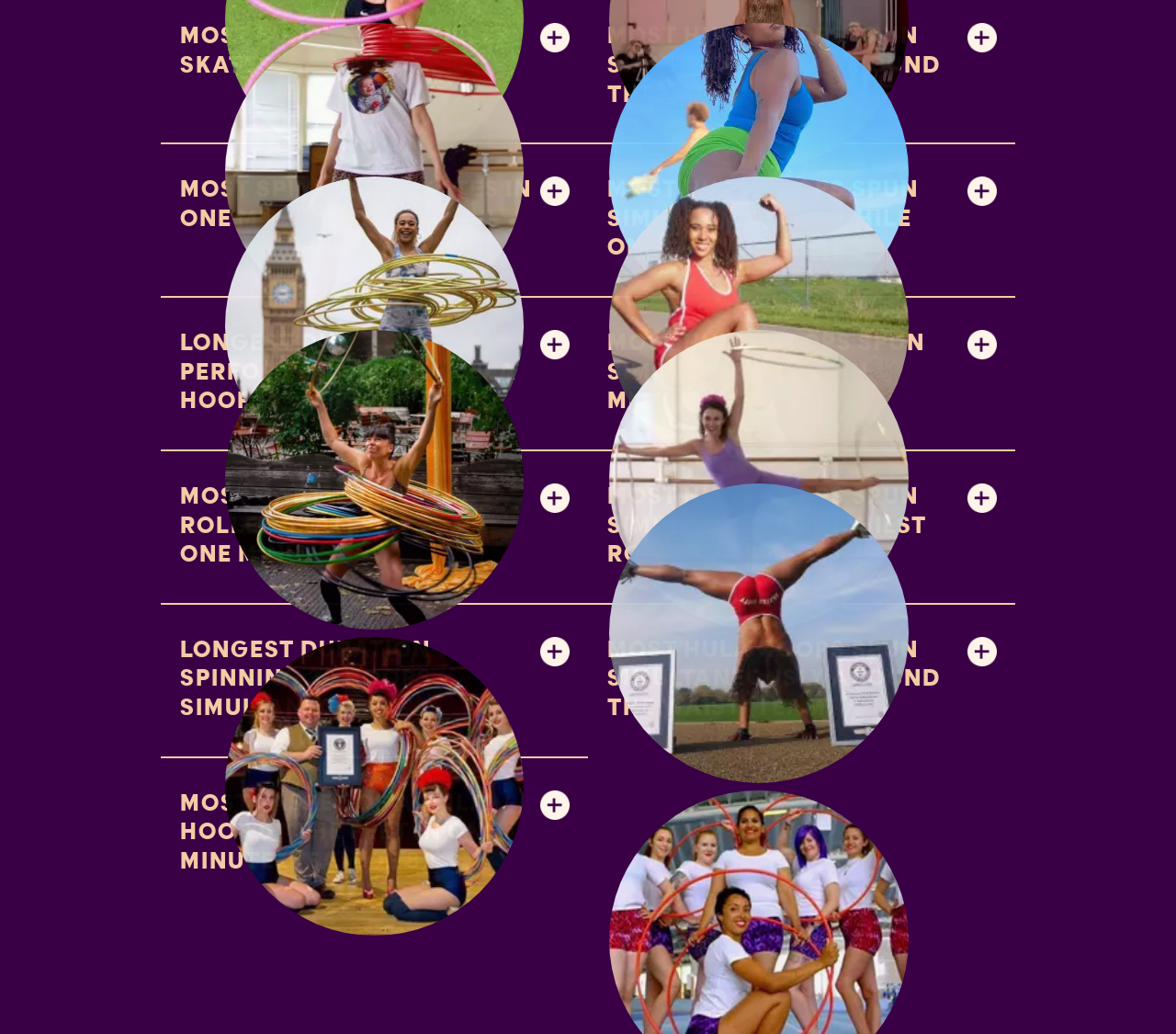Please find the bounding box coordinates of the element that must be clicked to perform the given instruction: "View the link about most hula hoops spun simultaneously whilst roller skating". The coordinates should be four float numbers from 0 to 1, i.e., [left, top, right, bottom].

[0.5, 0.468, 0.863, 0.552]